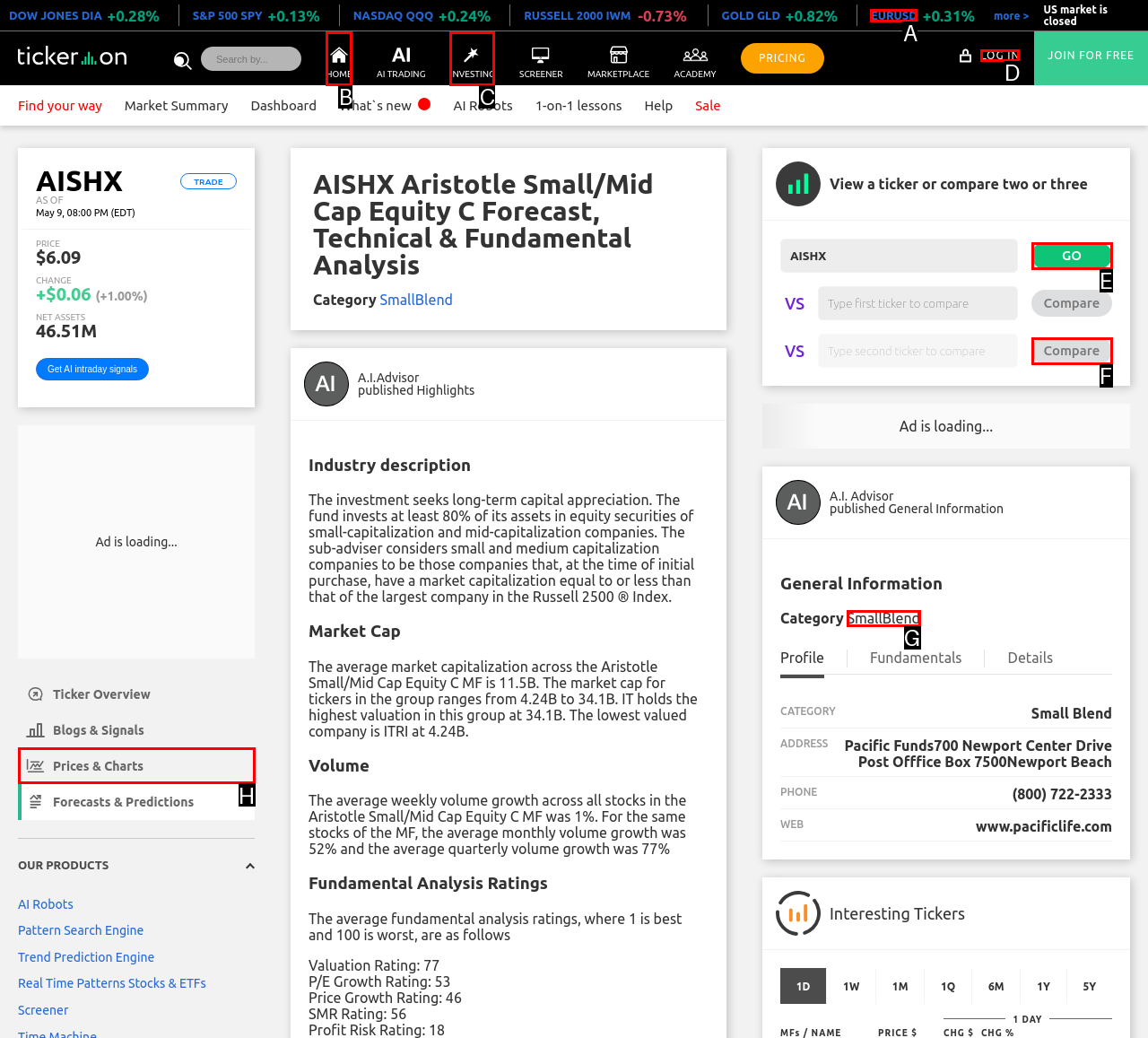Decide which letter you need to select to fulfill the task: Log in by clicking on the 'LOG IN' button
Answer with the letter that matches the correct option directly.

D